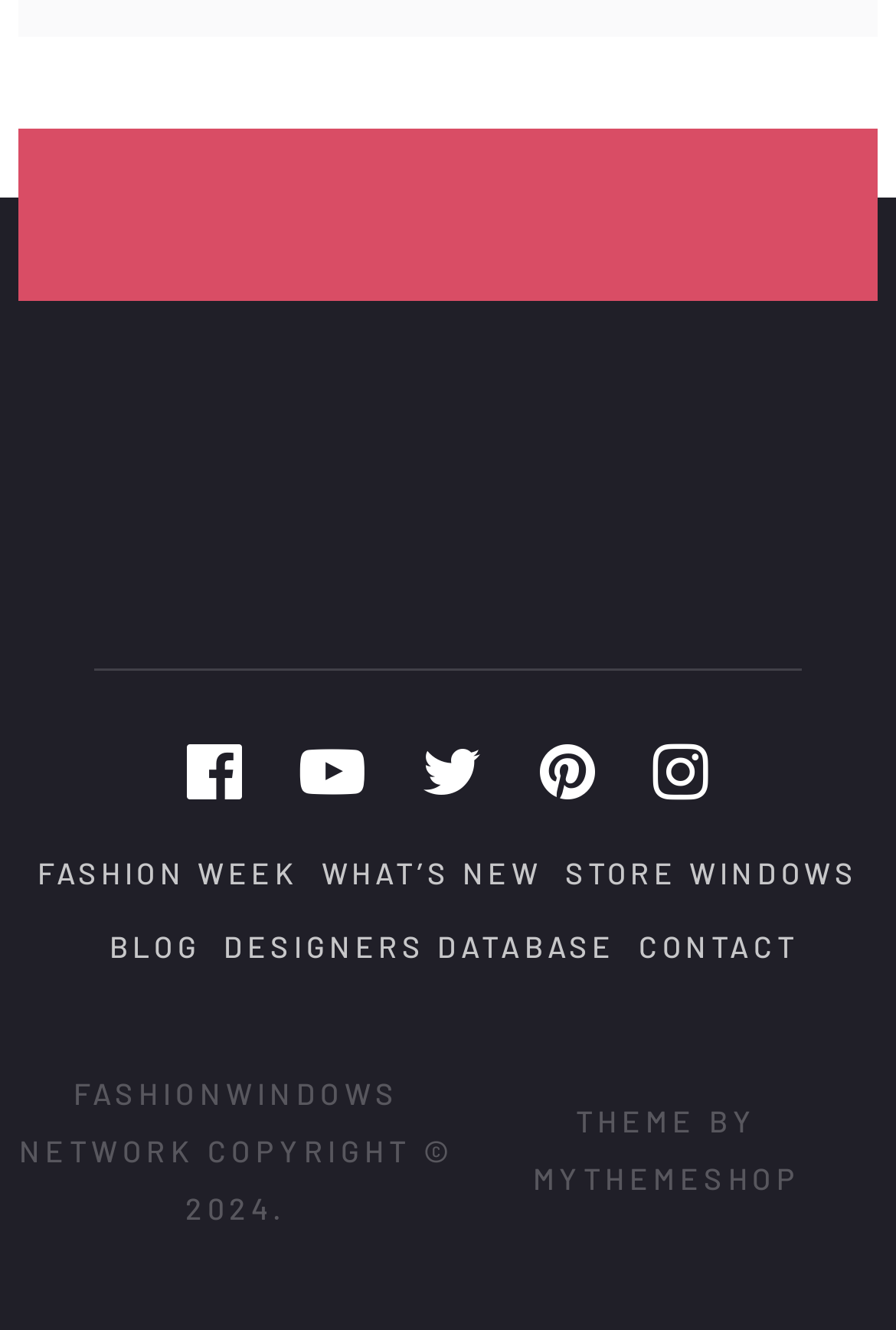Provide a short answer to the following question with just one word or phrase: What is the first fashion-related link on the webpage?

FASHION WEEK